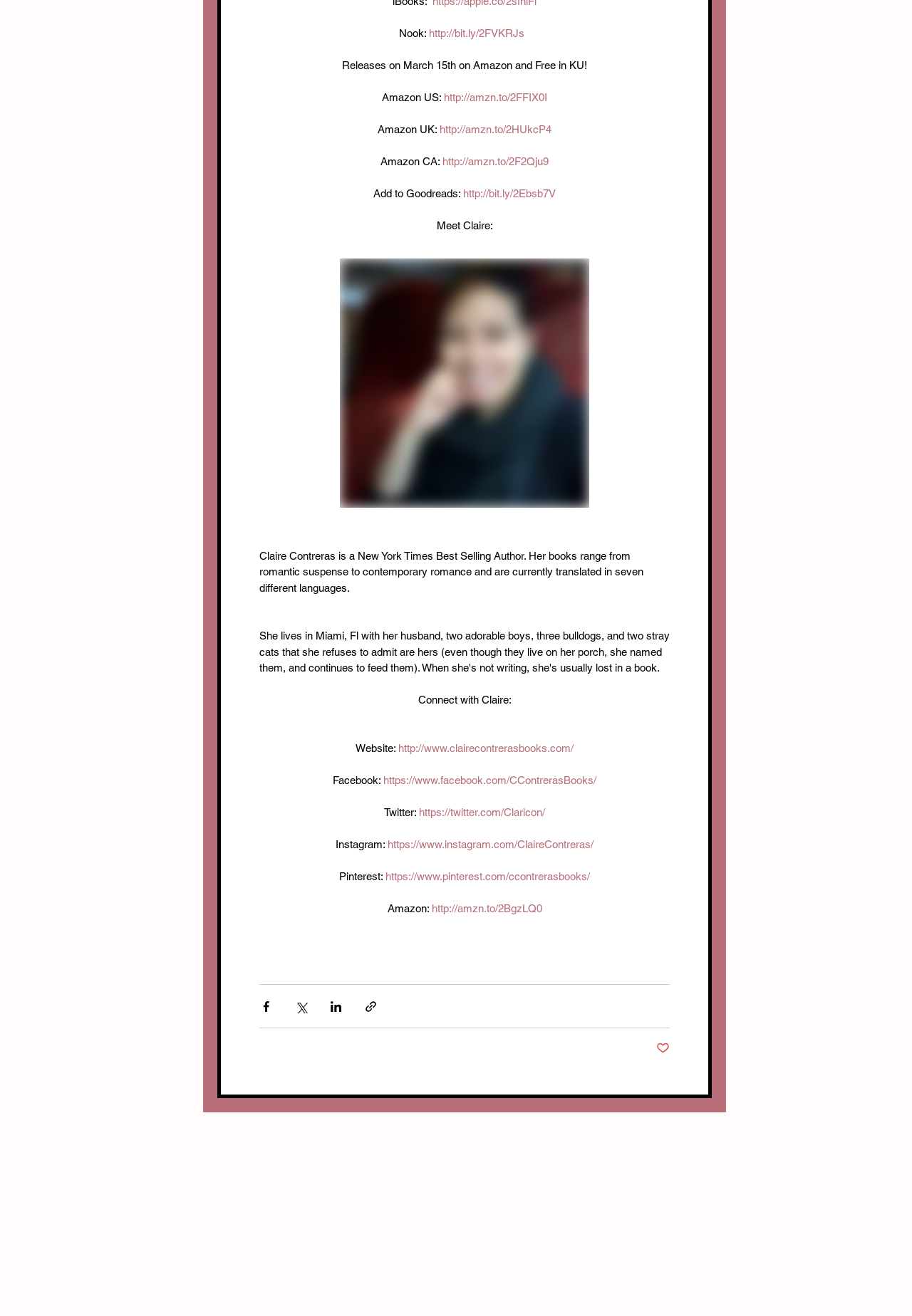Please provide a one-word or short phrase answer to the question:
What is the URL of Claire's website?

http://www.clairecontrerasbooks.com/